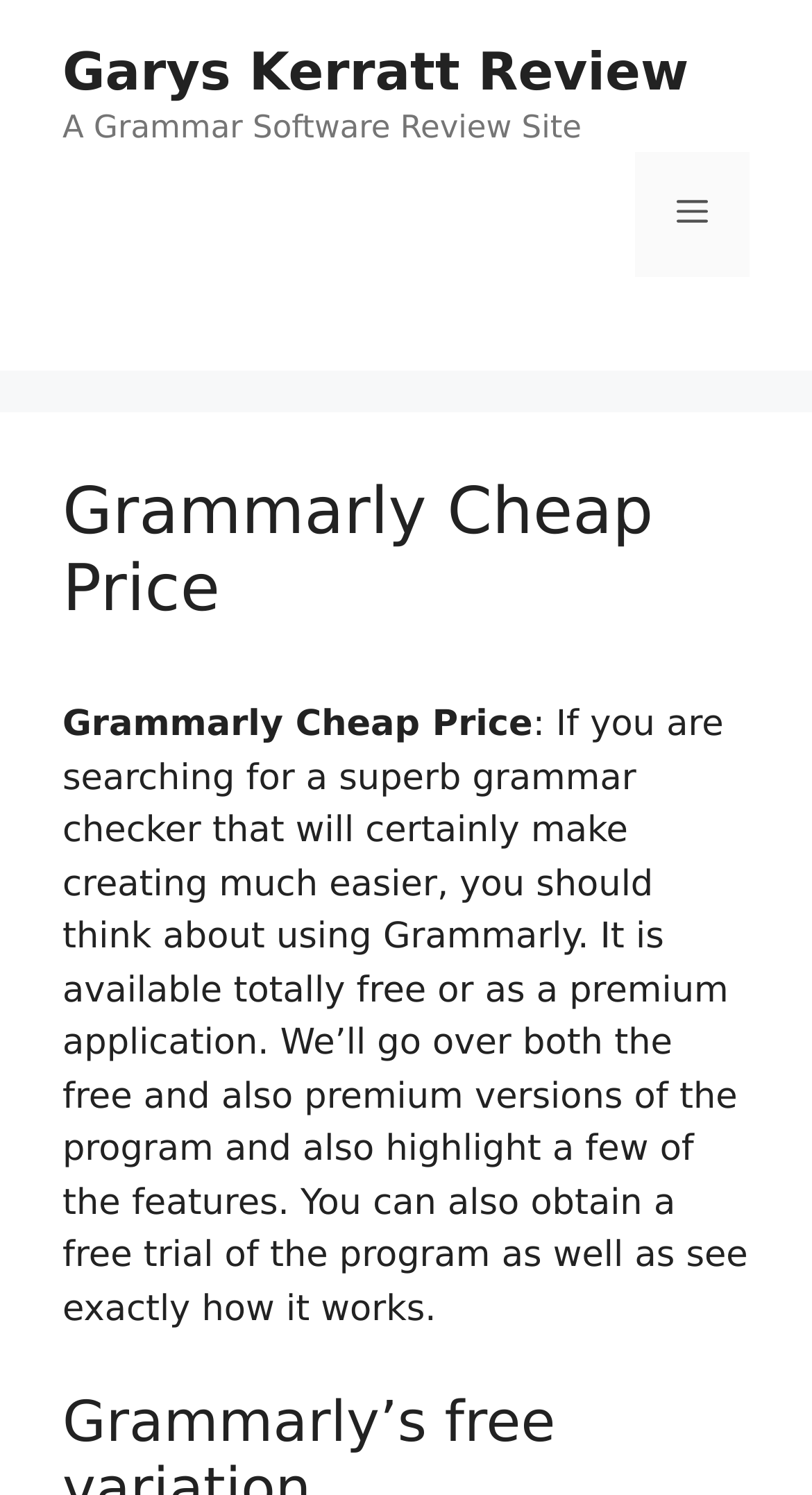Given the element description Garys Kerratt Review, identify the bounding box coordinates for the UI element on the webpage screenshot. The format should be (top-left x, top-left y, bottom-right x, bottom-right y), with values between 0 and 1.

[0.077, 0.028, 0.848, 0.068]